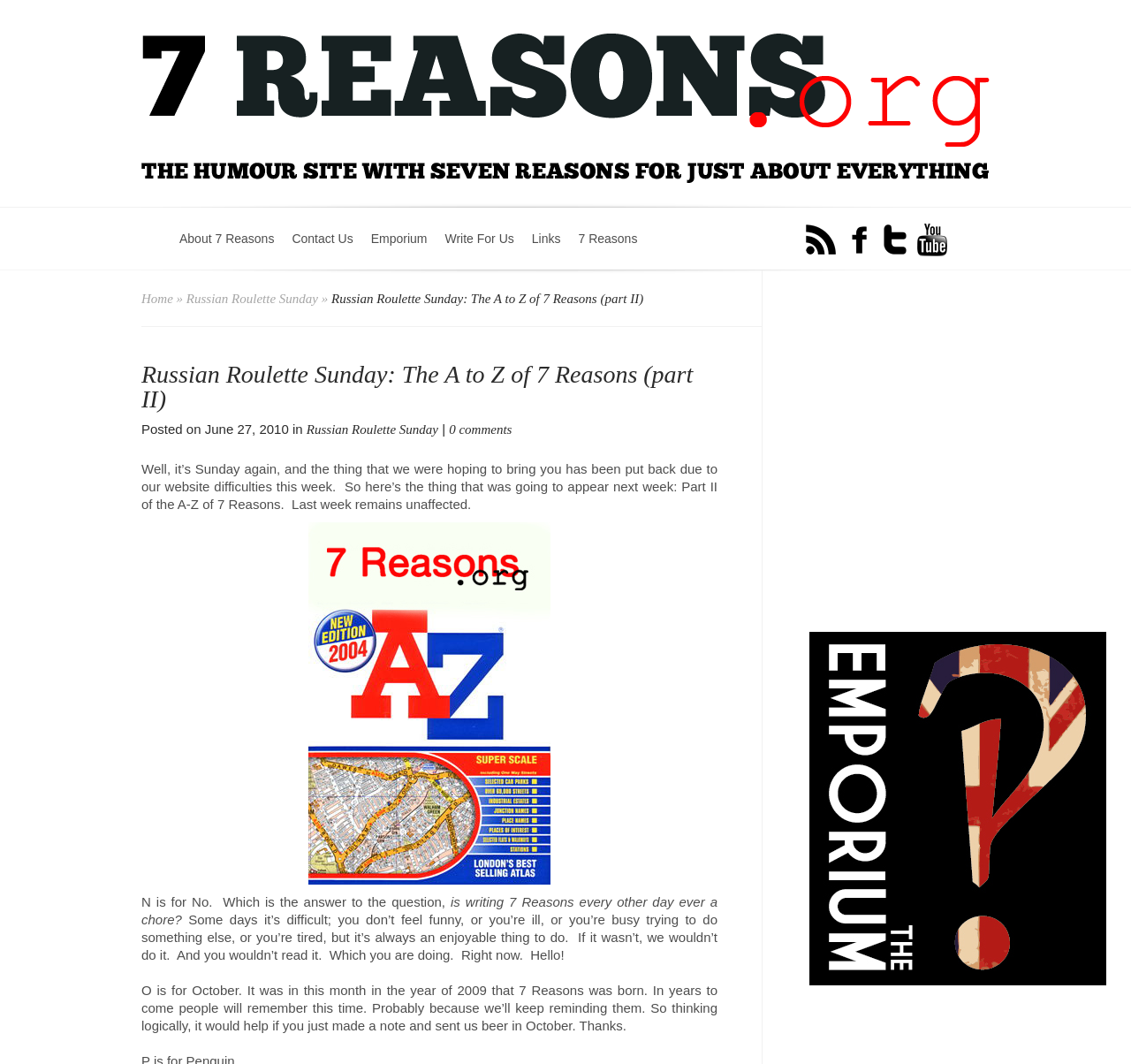Provide the bounding box coordinates of the HTML element described by the text: "0 comments".

[0.397, 0.397, 0.453, 0.41]